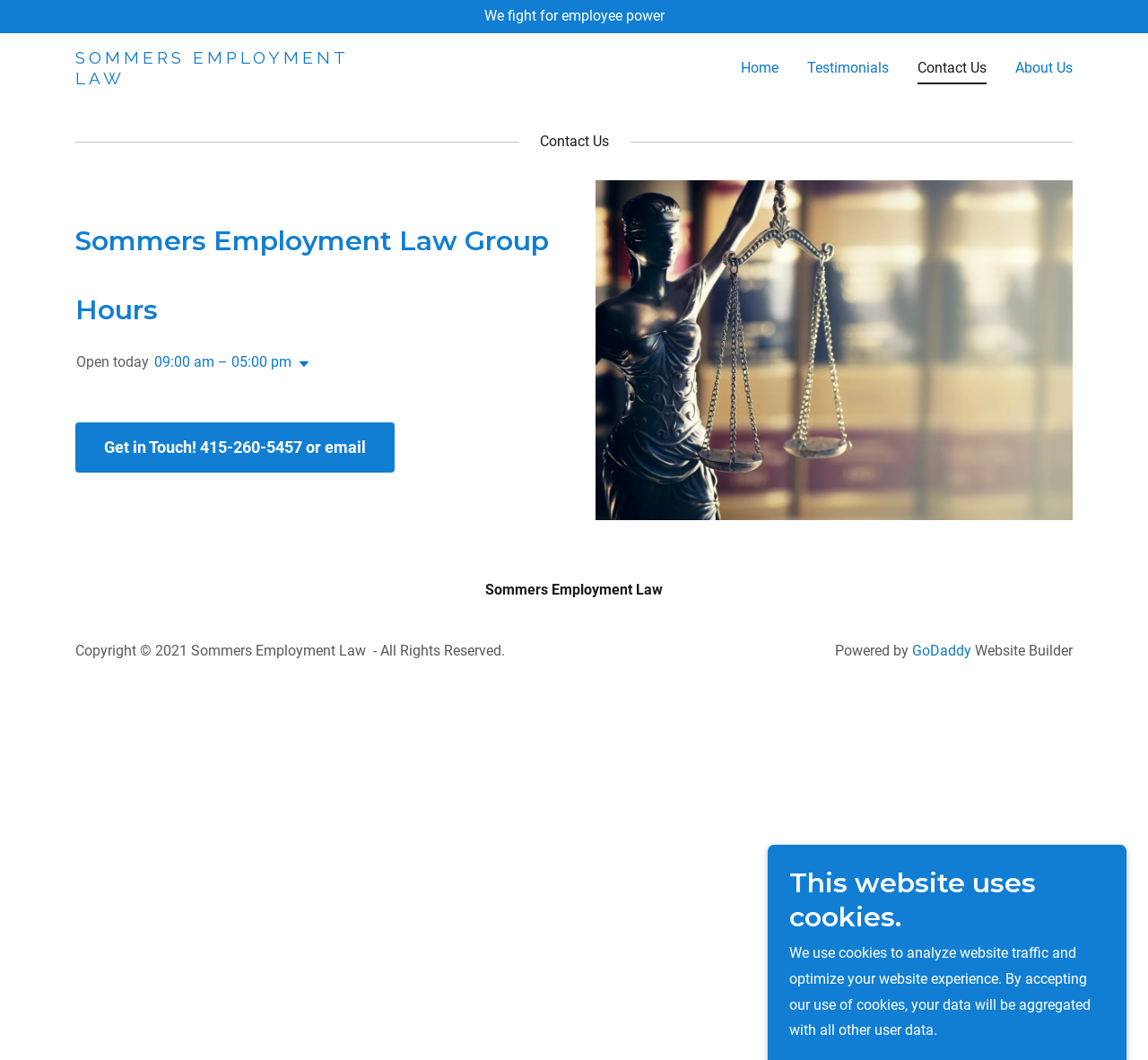Identify the bounding box coordinates for the UI element that matches this description: "09:00 am – 05:00 pm".

[0.134, 0.333, 0.254, 0.349]